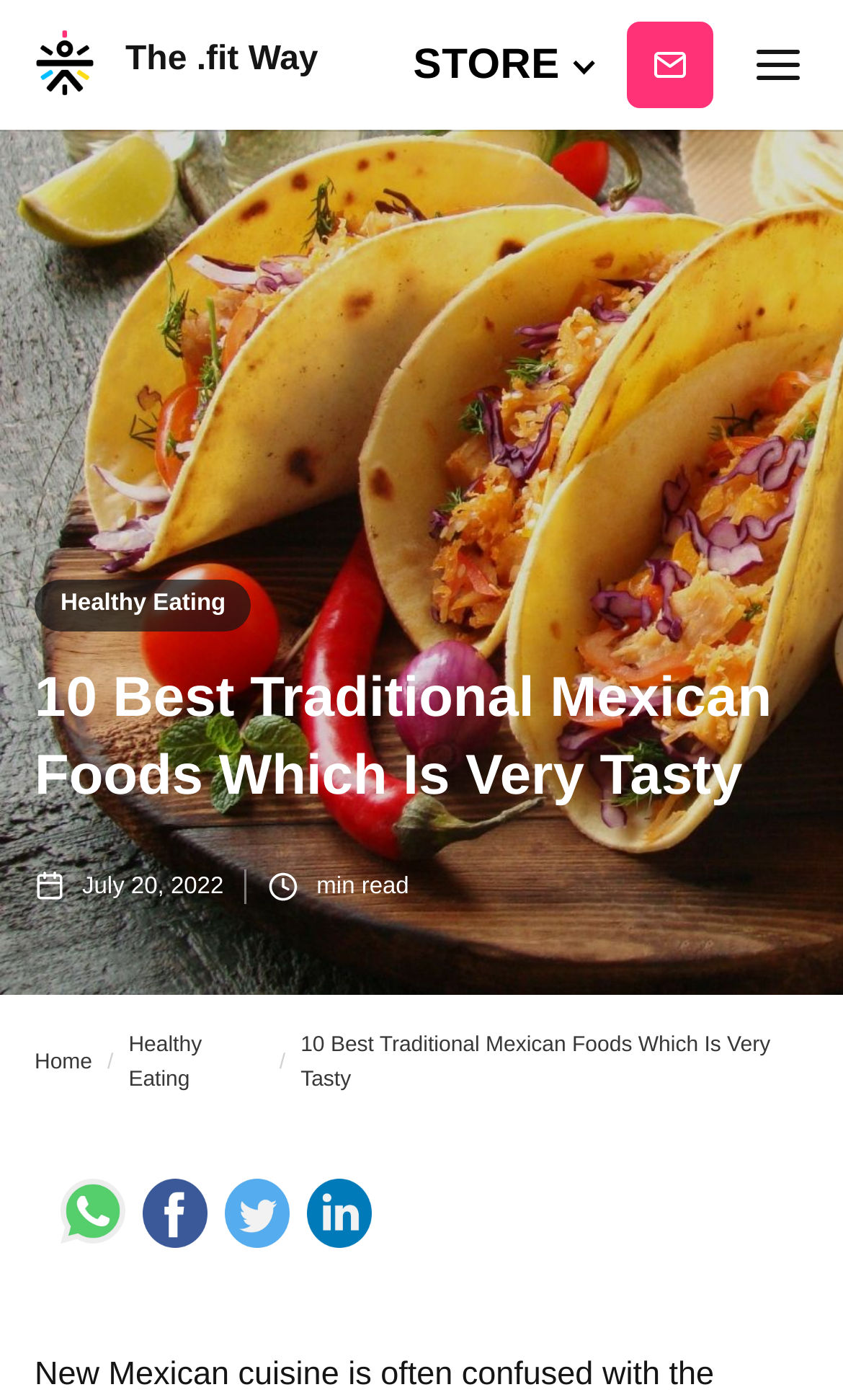Find the bounding box coordinates for the UI element that matches this description: "No Comments »".

None